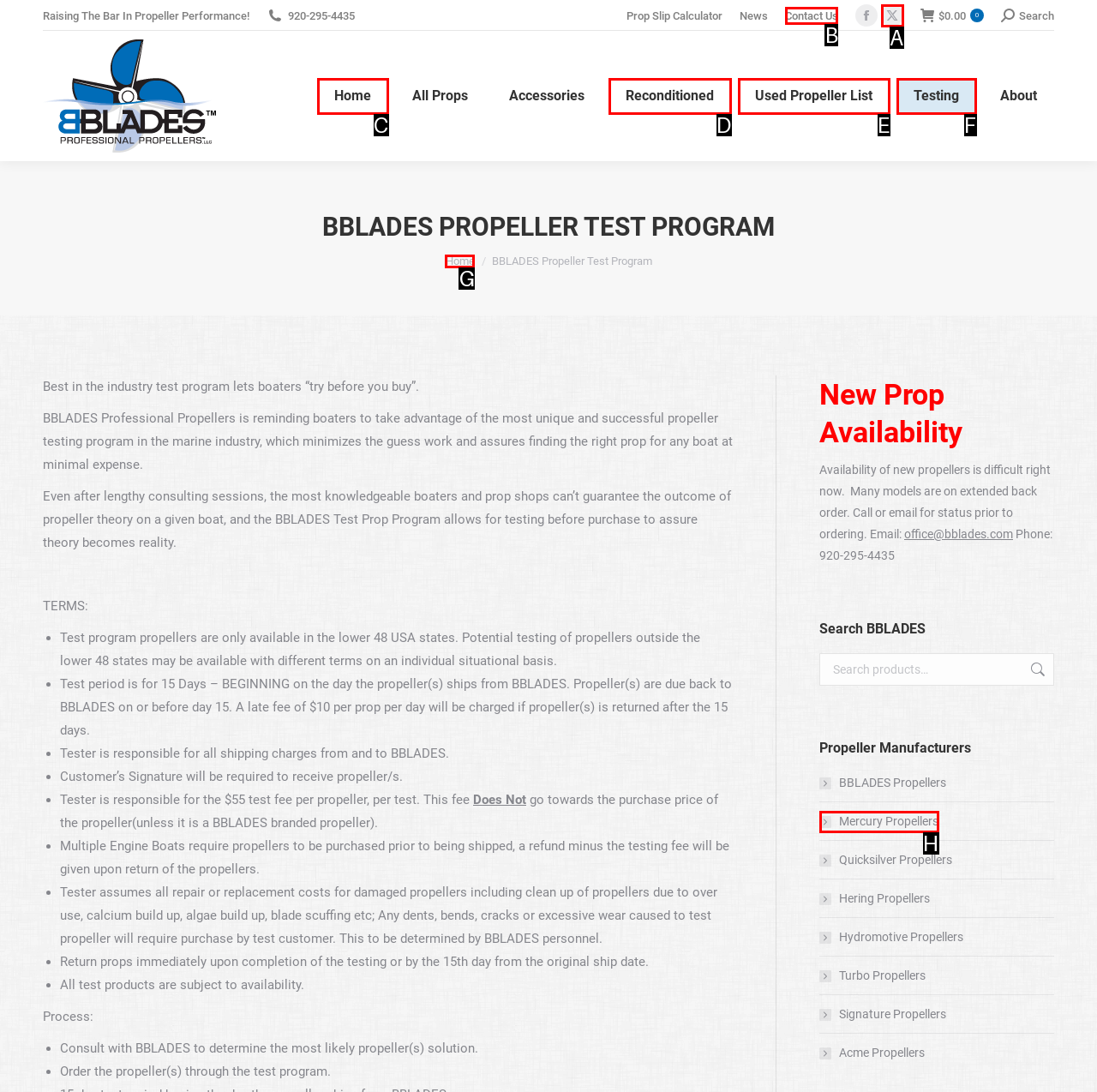Select the correct HTML element to complete the following task: View next articles
Provide the letter of the choice directly from the given options.

None